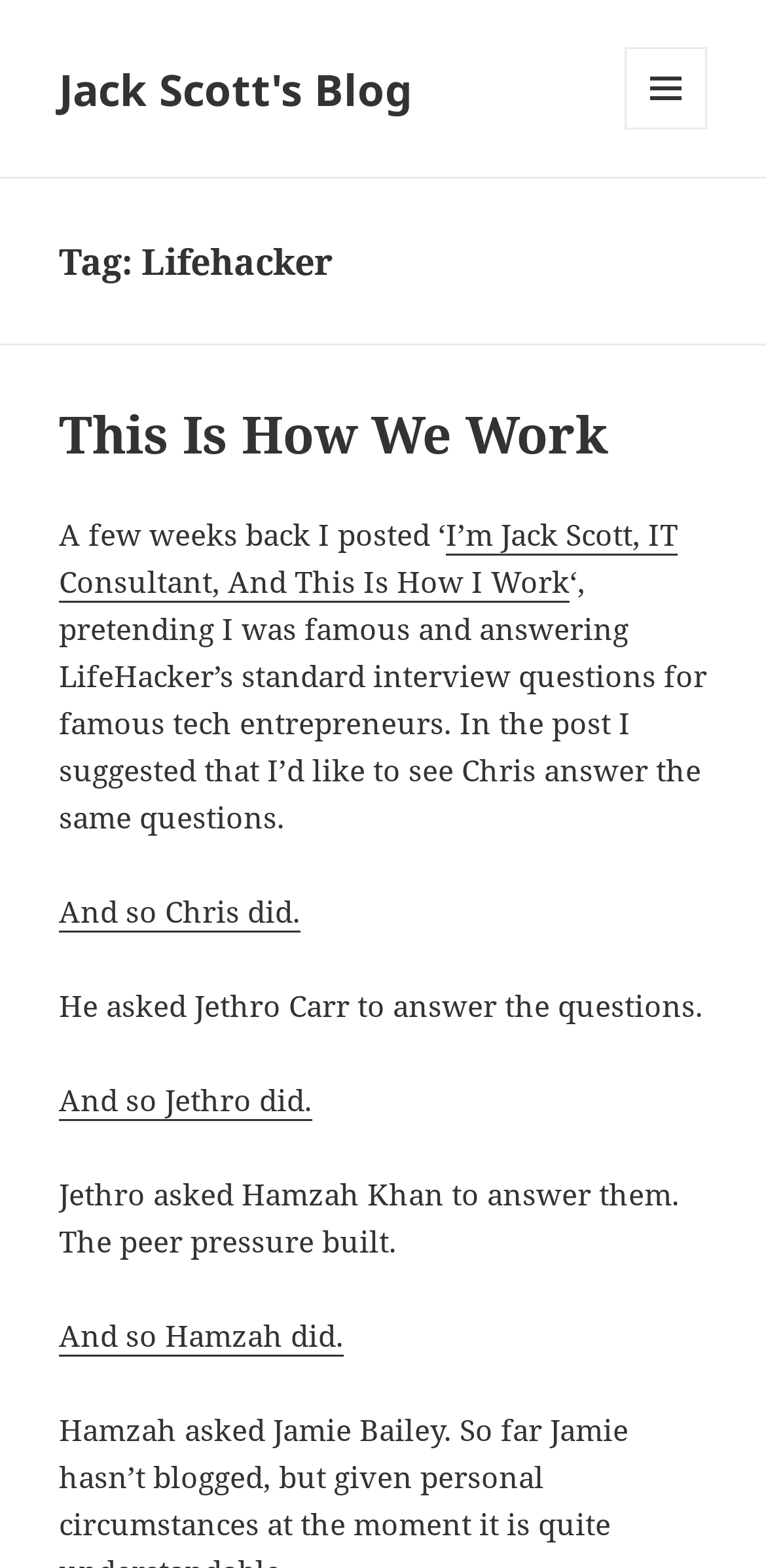Detail the features and information presented on the webpage.

The webpage is a blog titled "Lifehacker – Jack Scott's Blog" with a prominent link to "Jack Scott's Blog" at the top left corner. On the top right corner, there is a button labeled "MENU AND WIDGETS" that is not expanded. 

Below the button, there is a header section that spans the entire width of the page. Within this section, there is a heading "Tag: Lifehacker" on the left side, followed by another header section that contains a heading "This Is How We Work" and a link to the same title. 

The main content of the page is a blog post that starts with a few lines of text, followed by a link to "I’m Jack Scott, IT Consultant, And This Is How I Work". The text continues, mentioning an interview with Chris and then Jethro Carr, and eventually Hamzah Khan, with links to each of their responses. The text is divided into paragraphs, with each link and text section positioned below the previous one, forming a vertical flow.